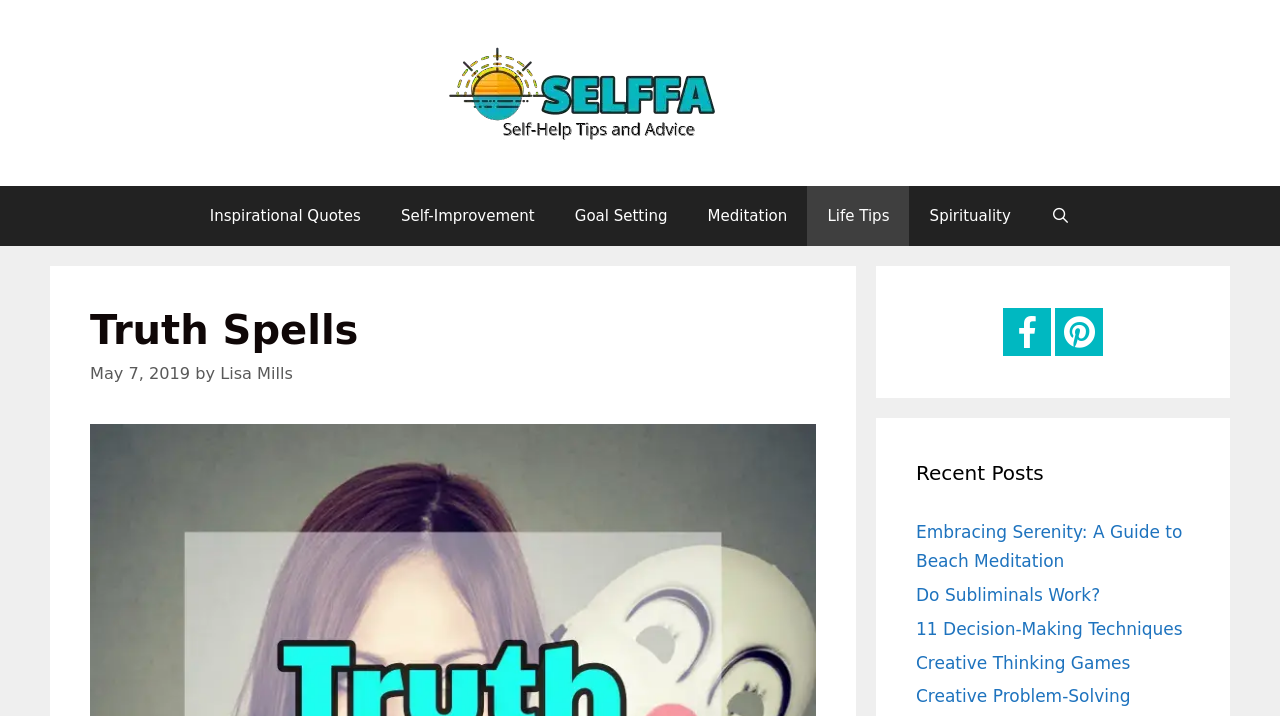Determine the bounding box coordinates for the clickable element to execute this instruction: "go to SELFFA homepage". Provide the coordinates as four float numbers between 0 and 1, i.e., [left, top, right, bottom].

[0.293, 0.112, 0.707, 0.143]